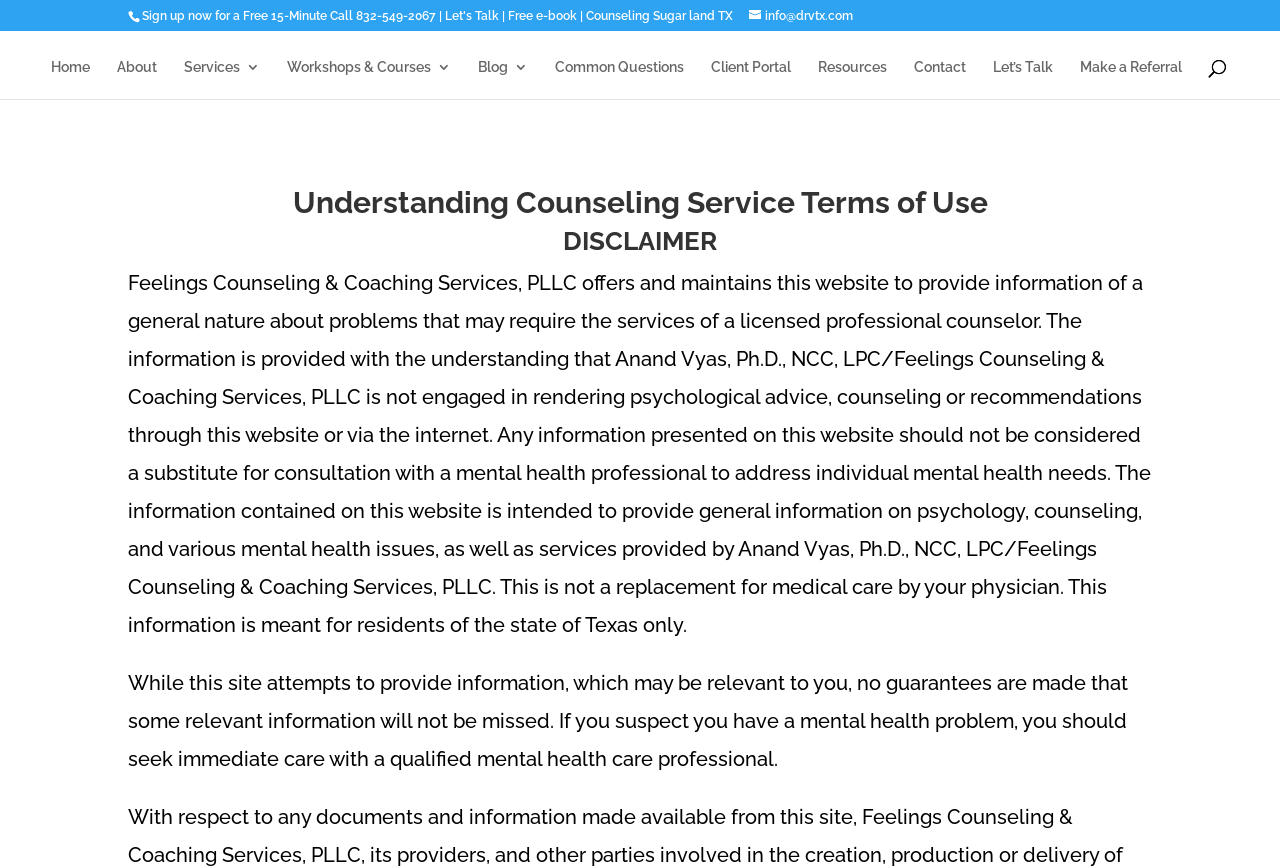What is the topic of the main heading on the webpage?
Refer to the image and provide a concise answer in one word or phrase.

Understanding Counseling Service Terms of Use